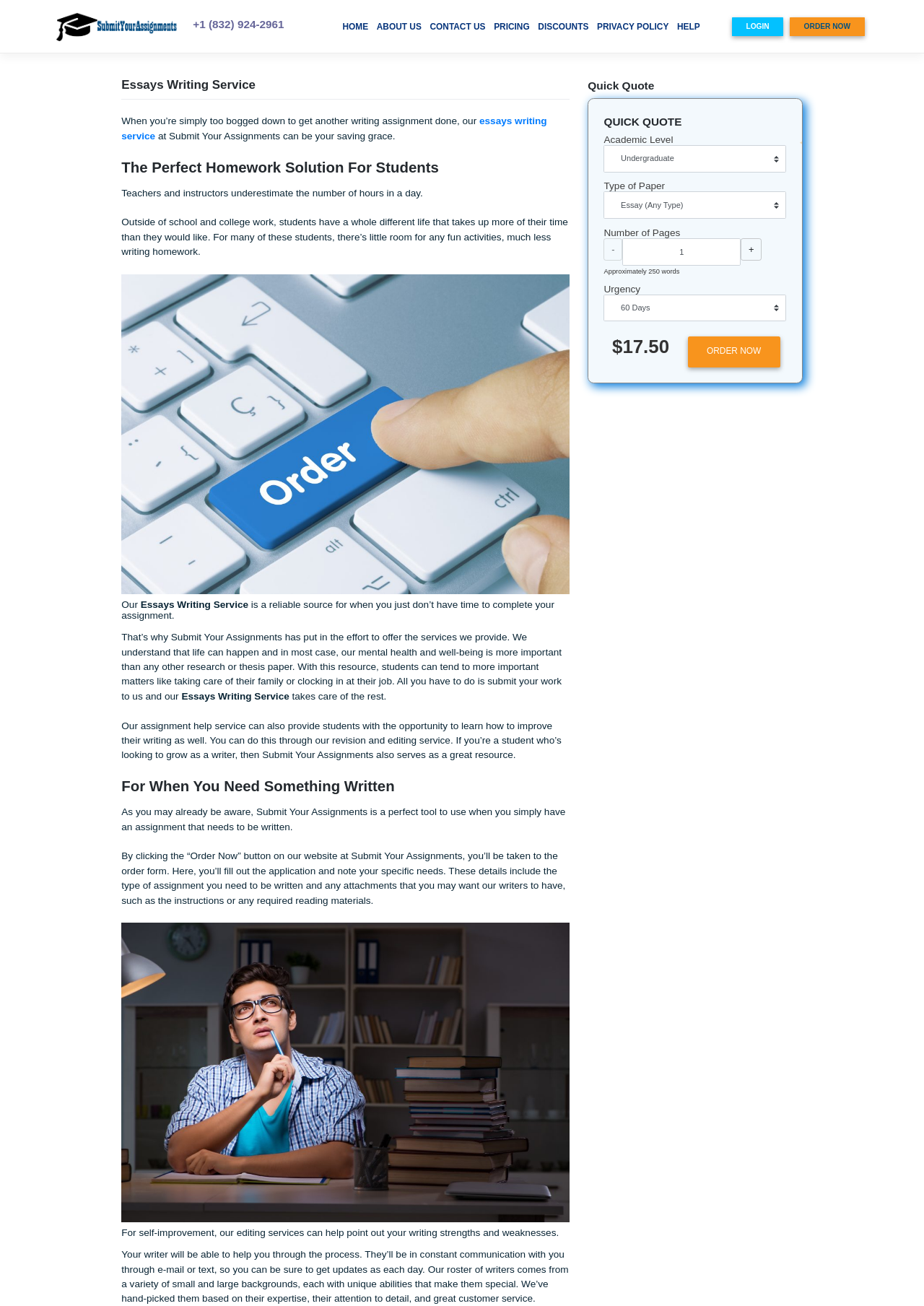Find the bounding box coordinates of the clickable area that will achieve the following instruction: "select the 'HOME' link".

[0.432, 0.017, 0.472, 0.031]